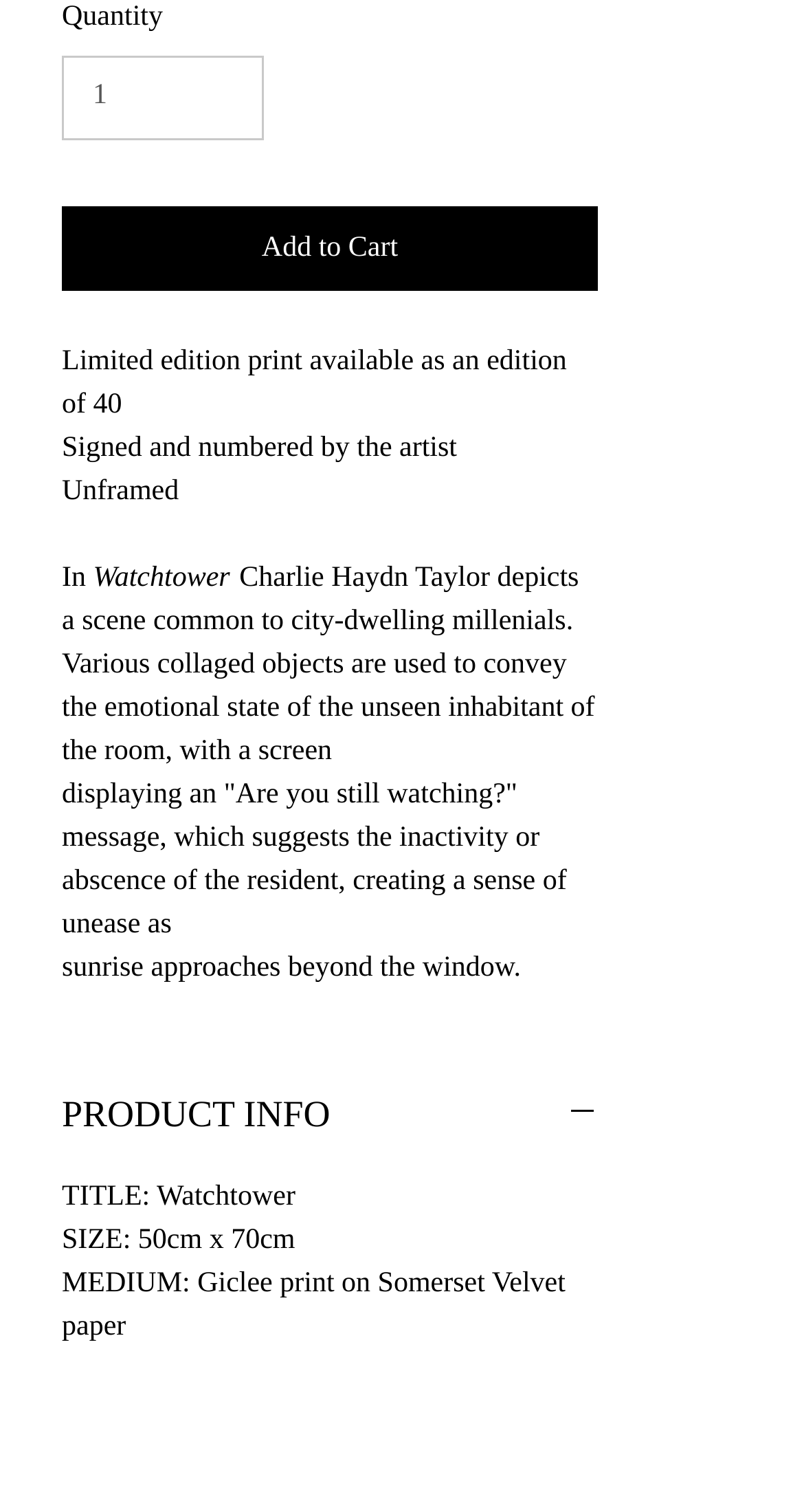What is the medium of the artwork?
Please provide a detailed answer to the question.

The StaticText element with the text 'MEDIUM: Giclee print on Somerset Velvet paper' provides the information about the medium of the artwork.